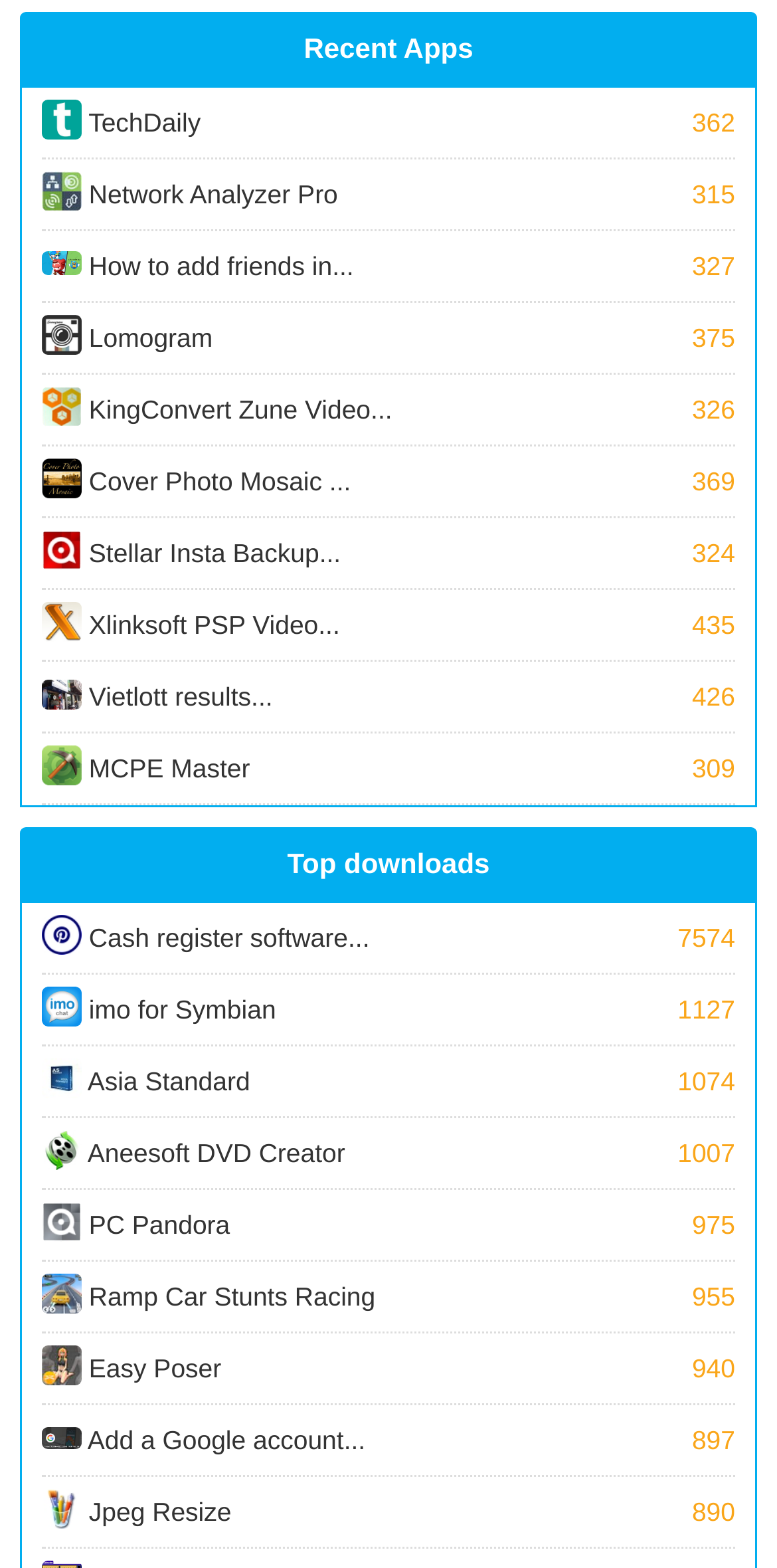Using the provided element description: "Lomogram 375", determine the bounding box coordinates of the corresponding UI element in the screenshot.

[0.054, 0.193, 0.946, 0.238]